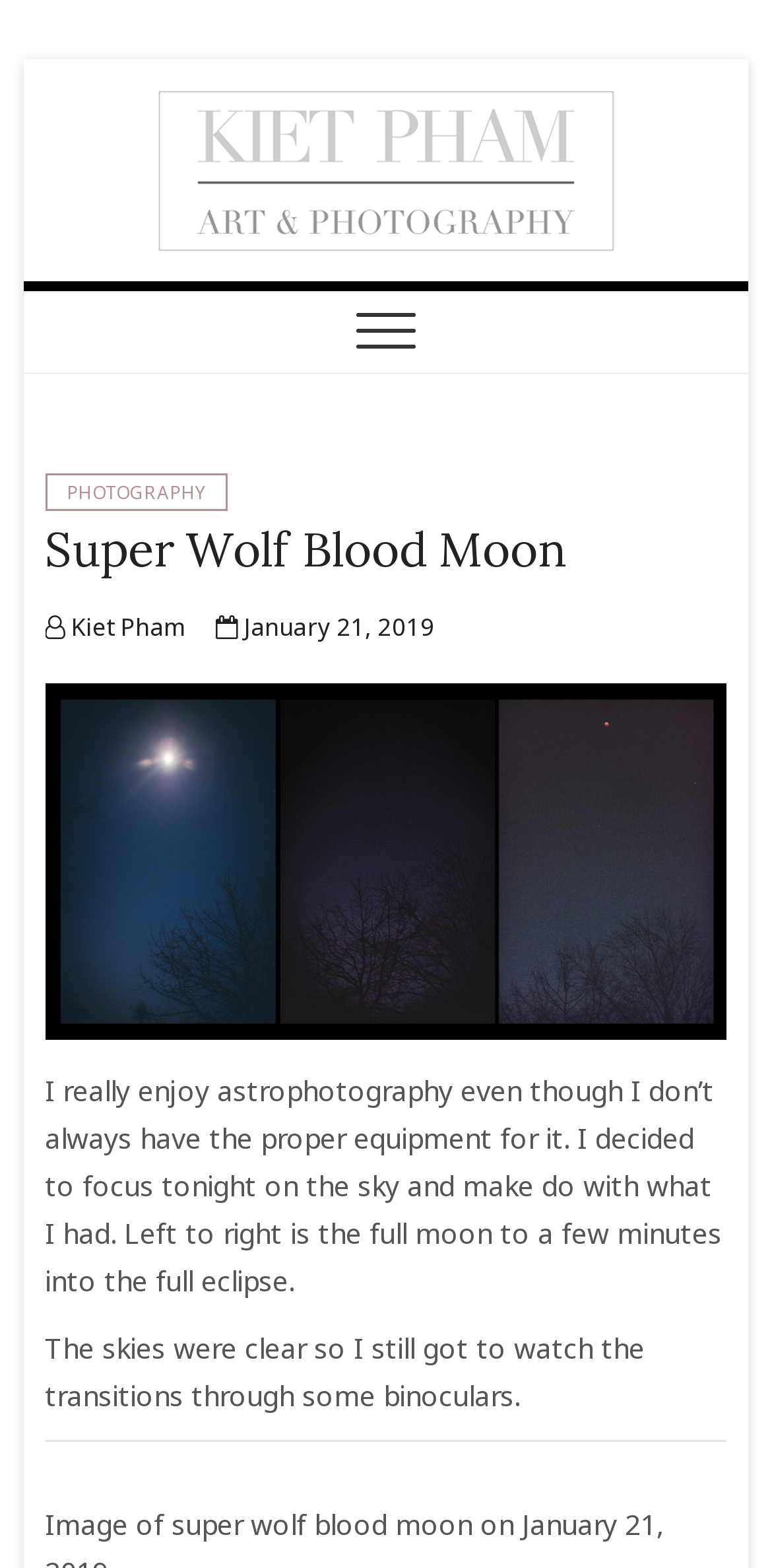Provide a single word or phrase answer to the question: 
What is the name of the photographer?

Kiet Pham